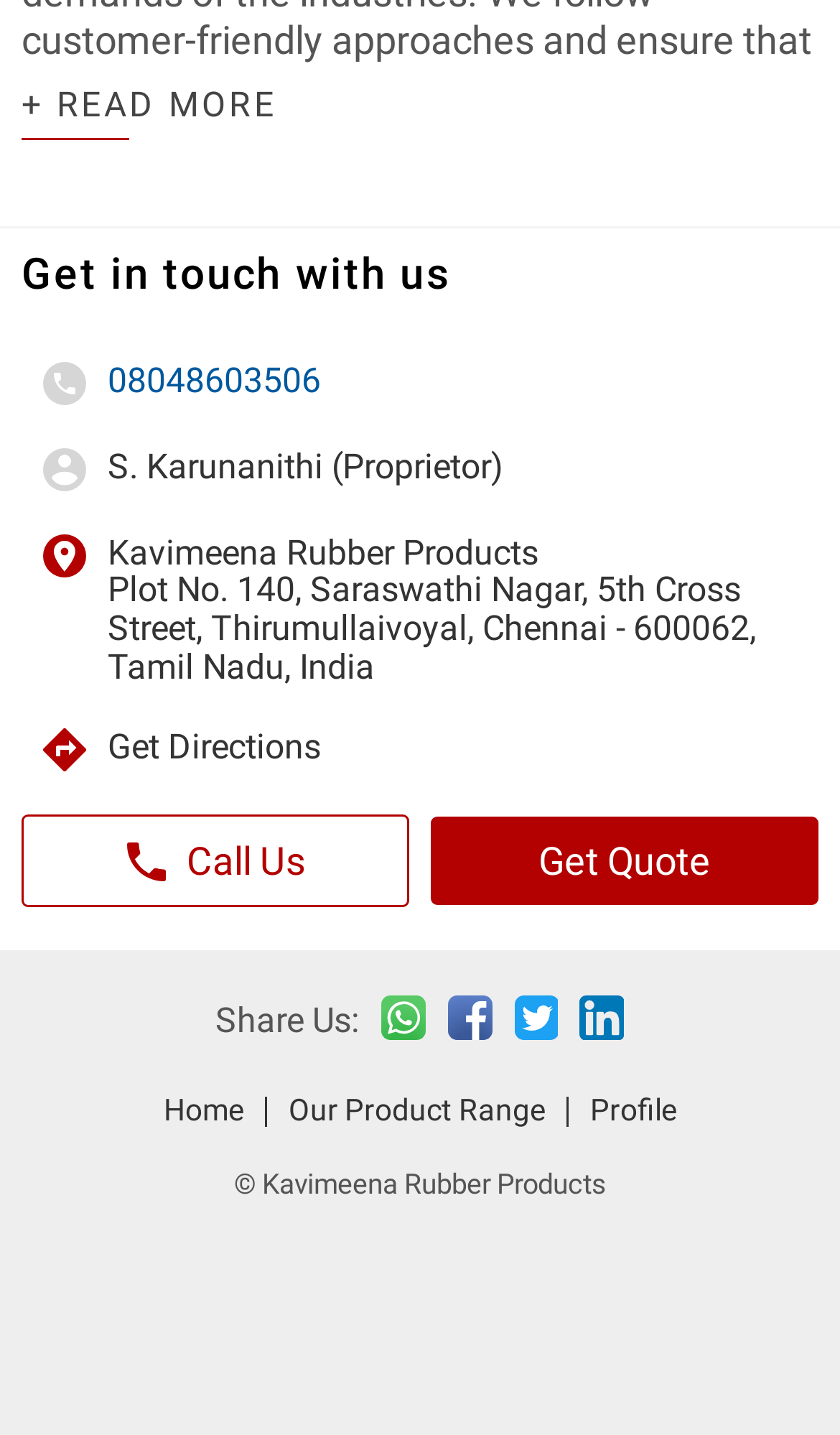What is the phone number to get in touch?
Based on the image, please offer an in-depth response to the question.

The phone number can be found in the section 'Get in touch with us' where it is written as '08048603506' next to the link 'Get in touch with us'.